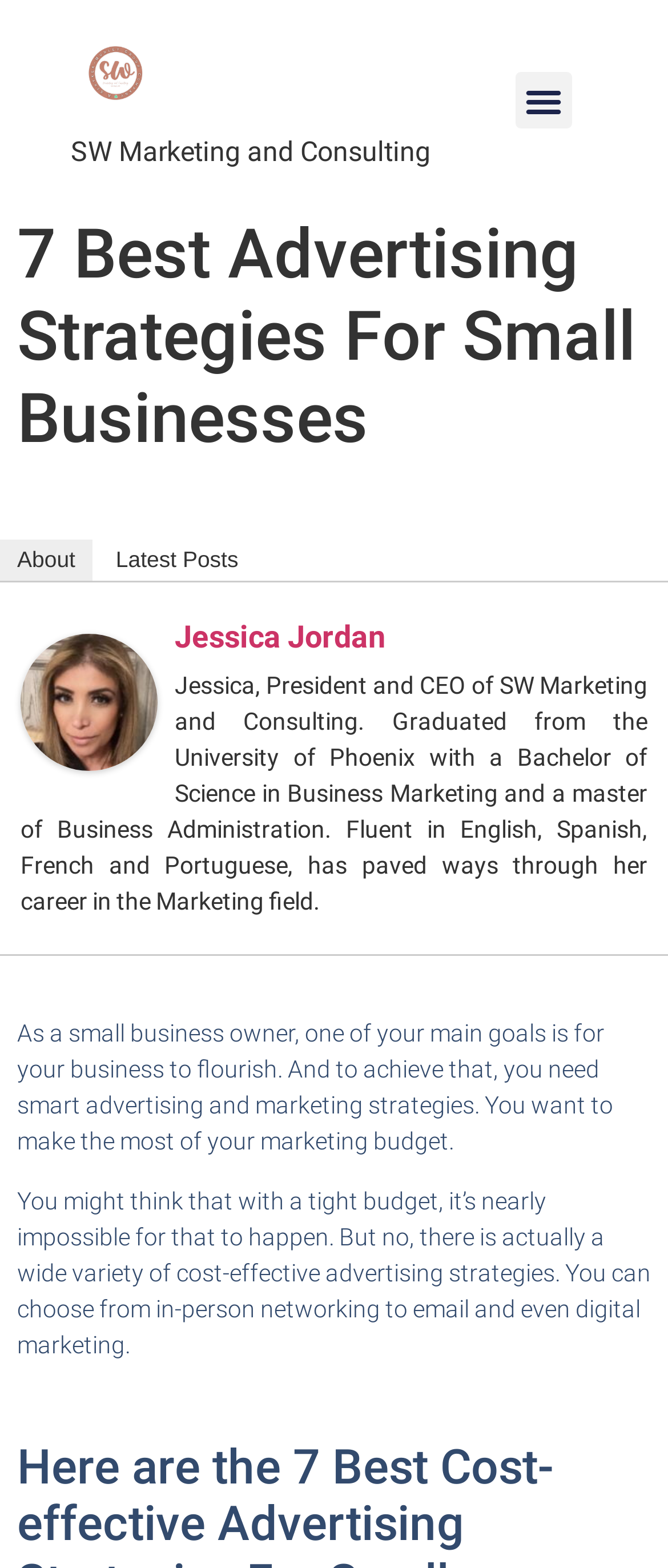Please provide the main heading of the webpage content.

7 Best Advertising Strategies For Small Businesses